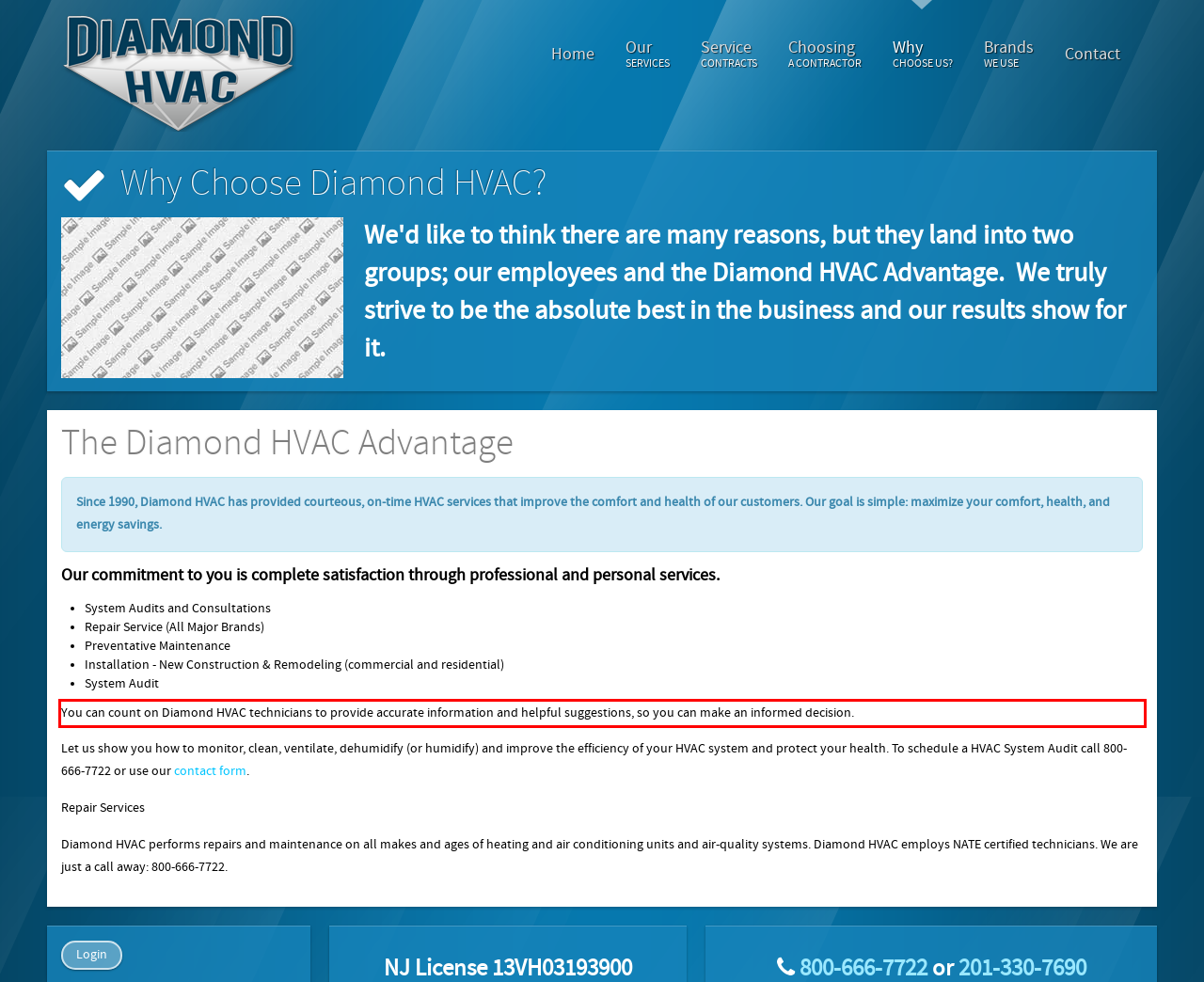You are provided with a screenshot of a webpage that includes a UI element enclosed in a red rectangle. Extract the text content inside this red rectangle.

You can count on Diamond HVAC technicians to provide accurate information and helpful suggestions, so you can make an informed decision.